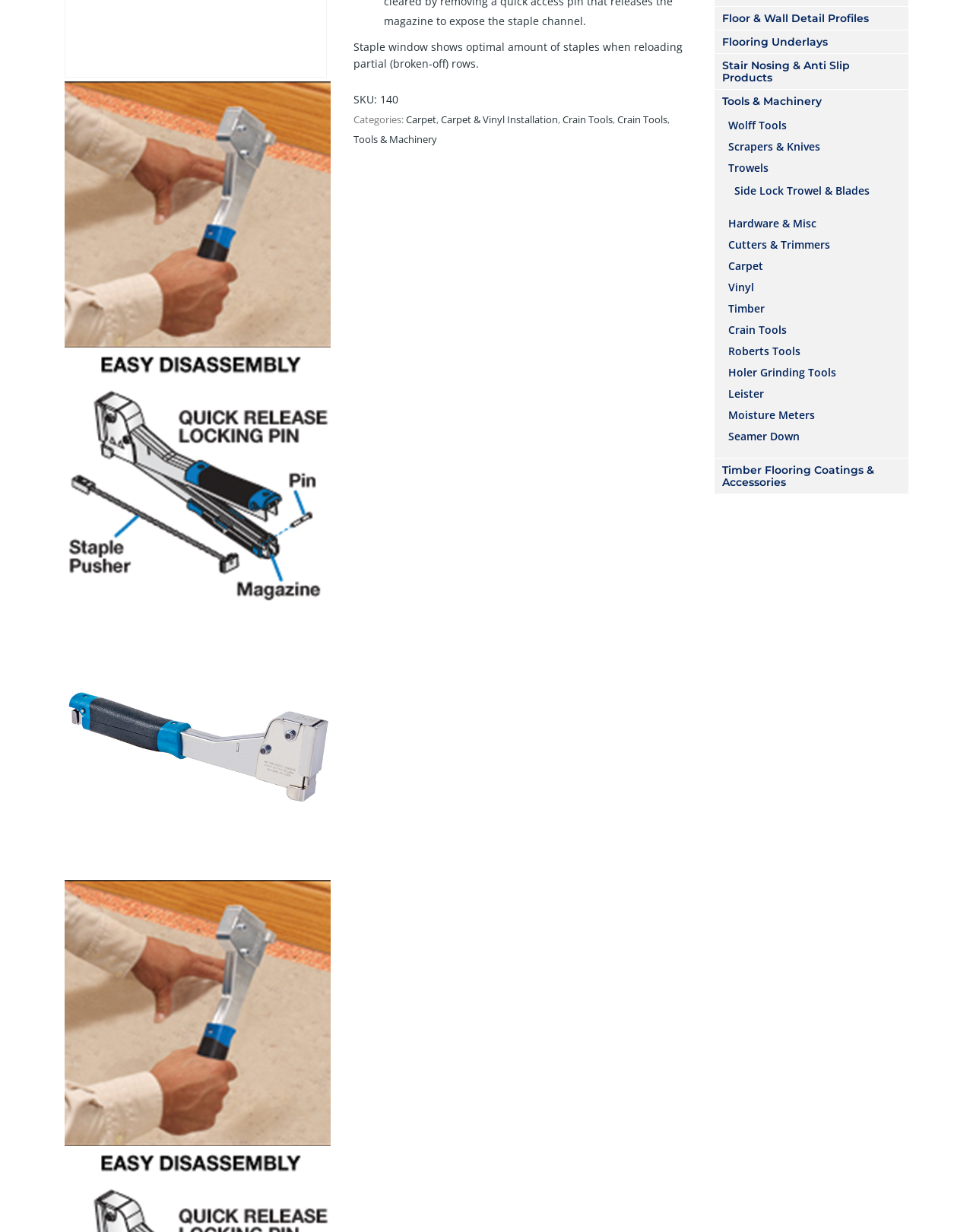Based on the element description: "Timber Flooring Coatings & Accessories", identify the UI element and provide its bounding box coordinates. Use four float numbers between 0 and 1, [left, top, right, bottom].

[0.734, 0.372, 0.916, 0.401]